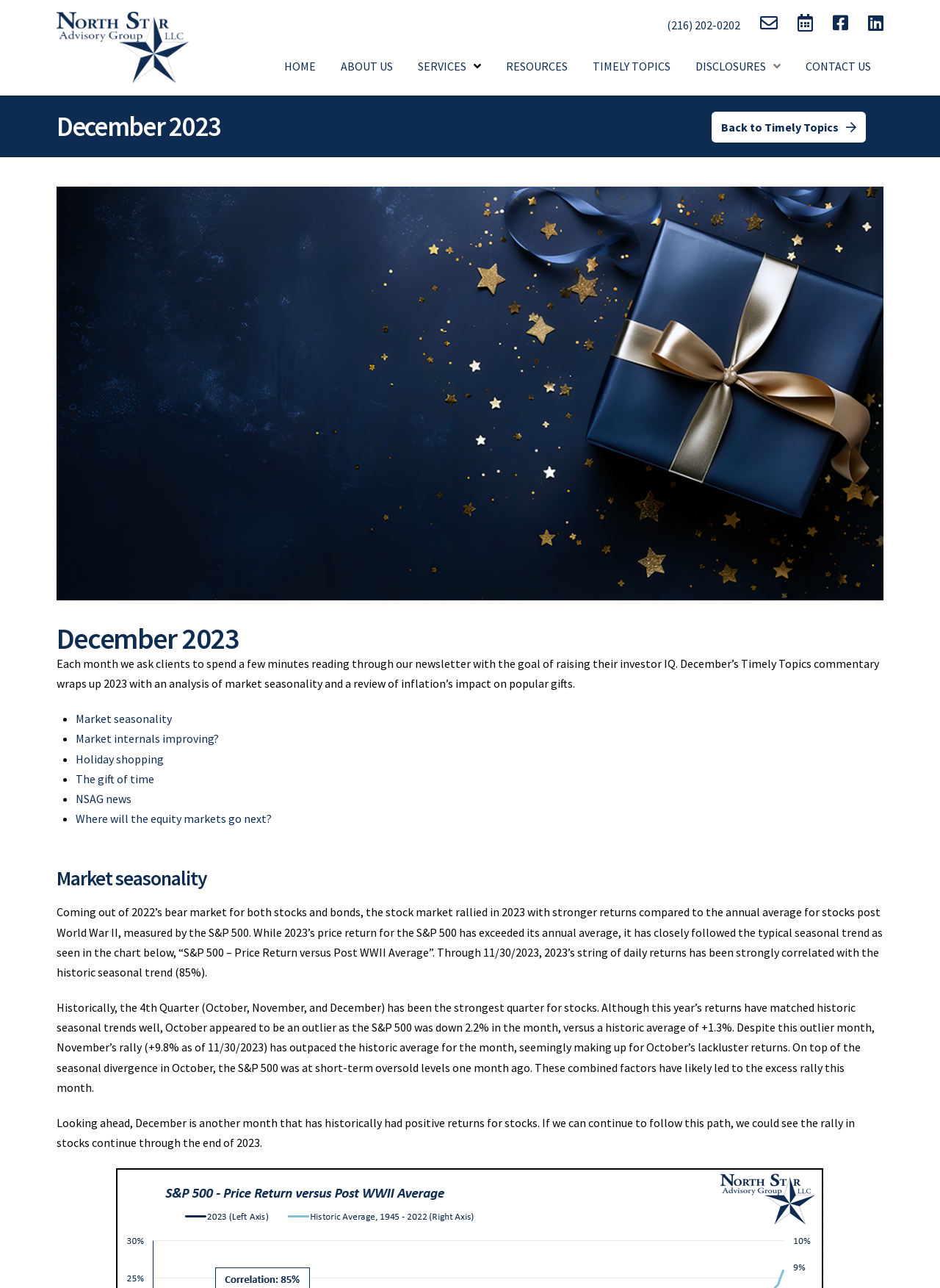What is the phone number on the webpage?
Please respond to the question thoroughly and include all relevant details.

I found the phone number by looking at the StaticText element with the text '(216) 202-0202' at coordinates [0.71, 0.014, 0.788, 0.025].